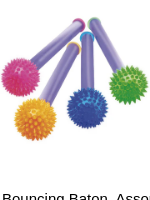Who are the Neon Bouncing Batons suitable for? Look at the image and give a one-word or short phrase answer.

Children and adults